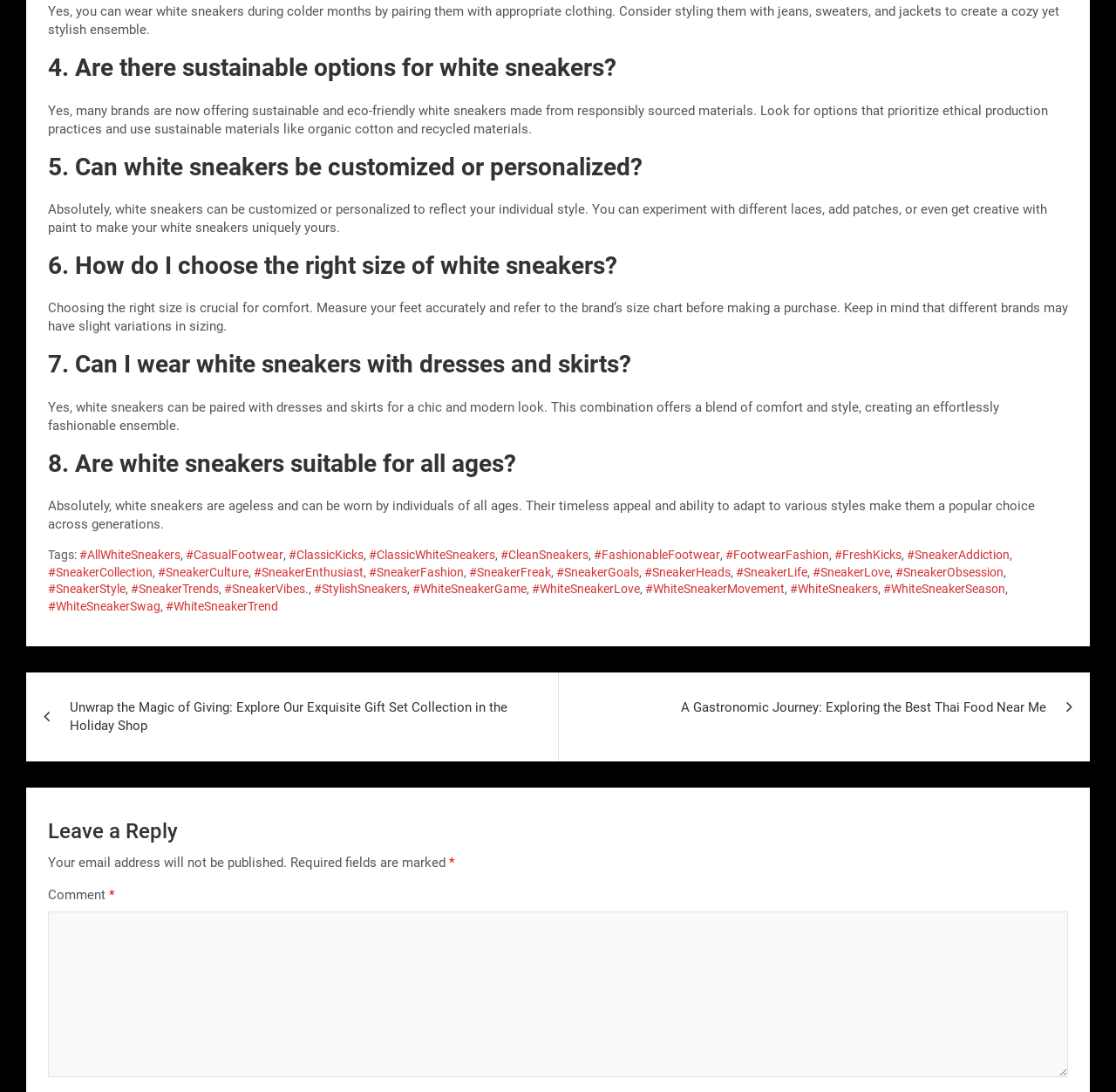Can white sneakers be worn with dresses and skirts?
Answer the question with a single word or phrase, referring to the image.

Yes